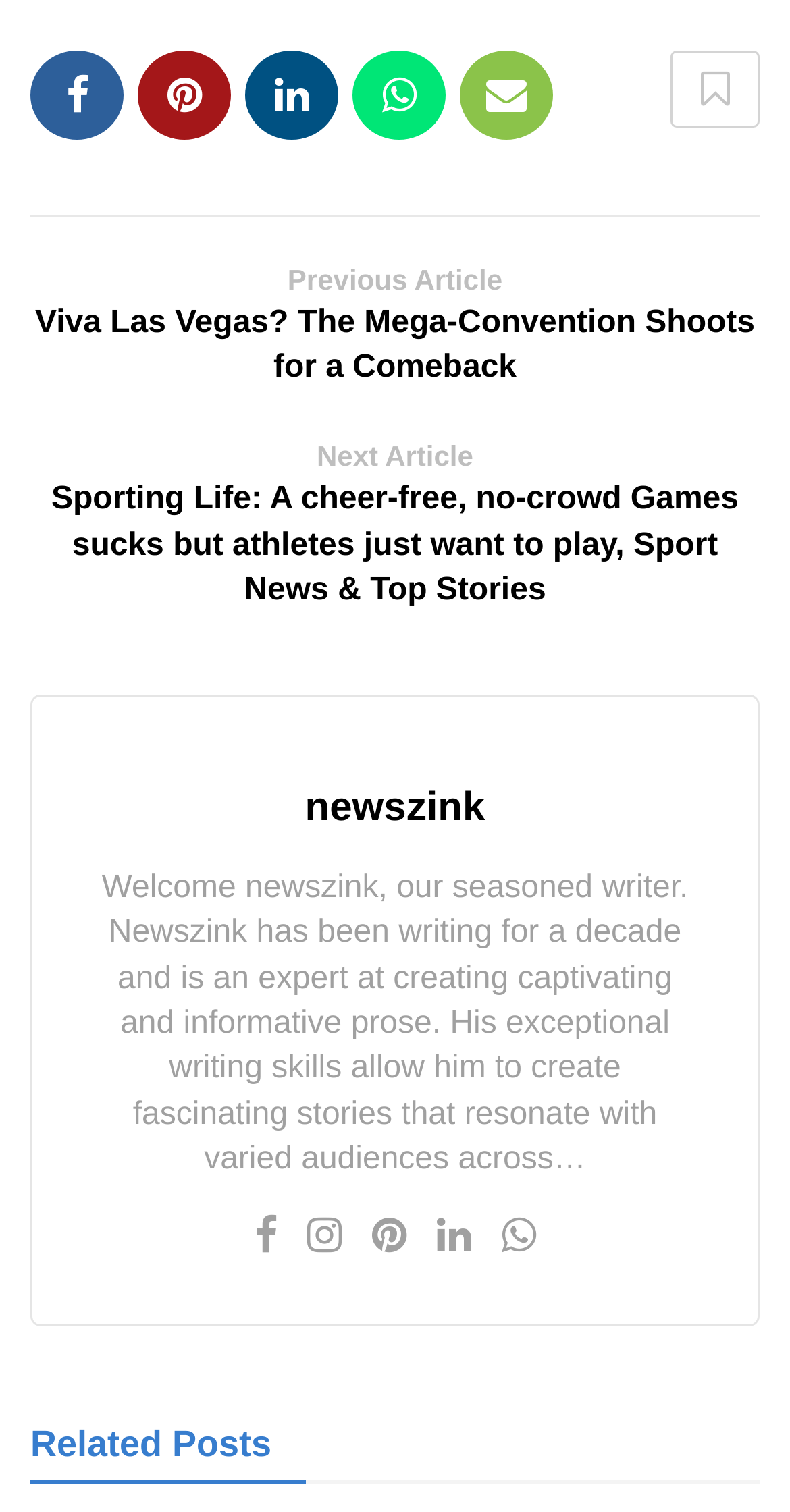Please identify the bounding box coordinates of the element I need to click to follow this instruction: "Click on the previous article link".

[0.038, 0.17, 0.962, 0.26]